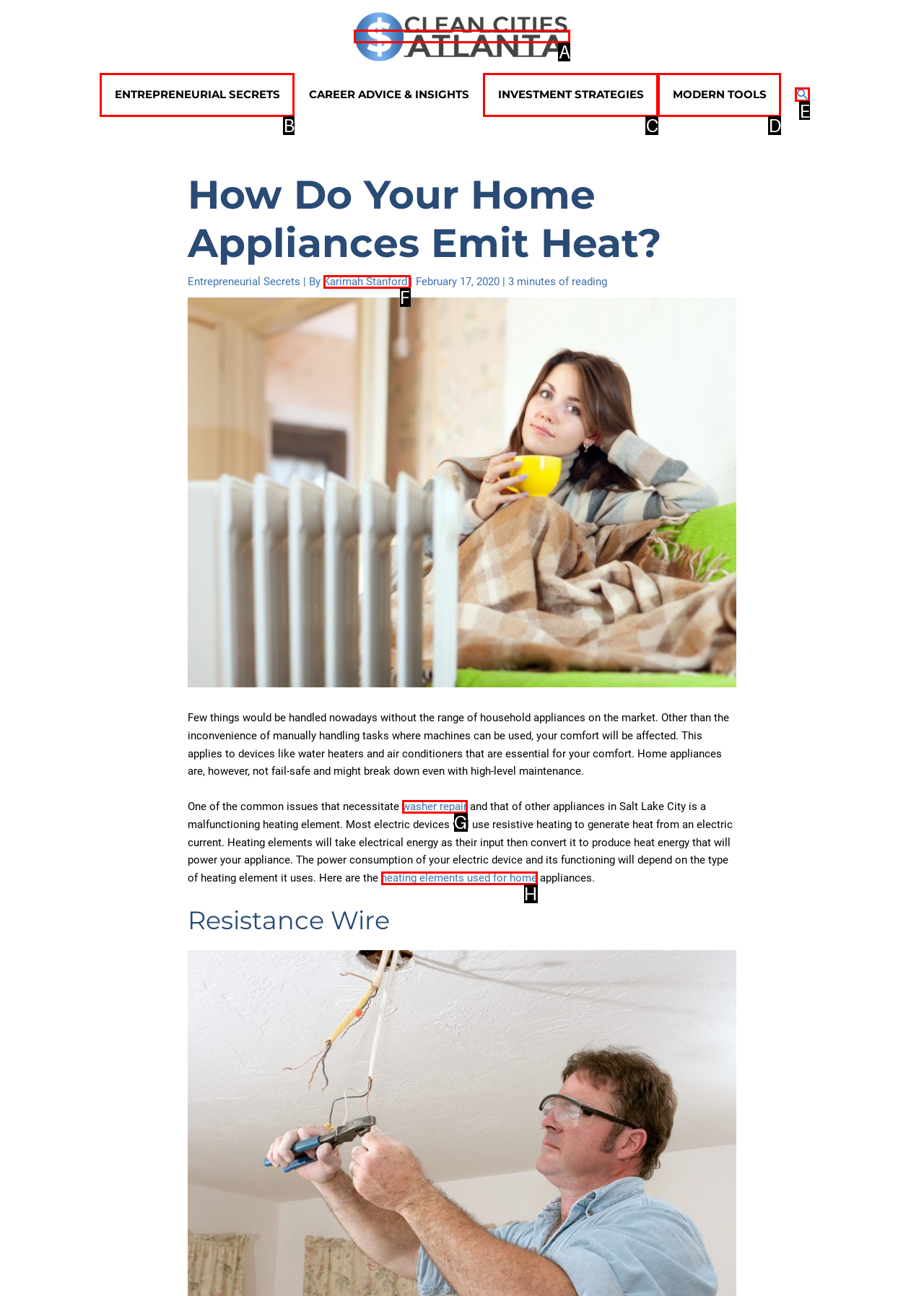Which option should be clicked to complete this task: Click the 'cleancitiesatlanta.net logo' link
Reply with the letter of the correct choice from the given choices.

A